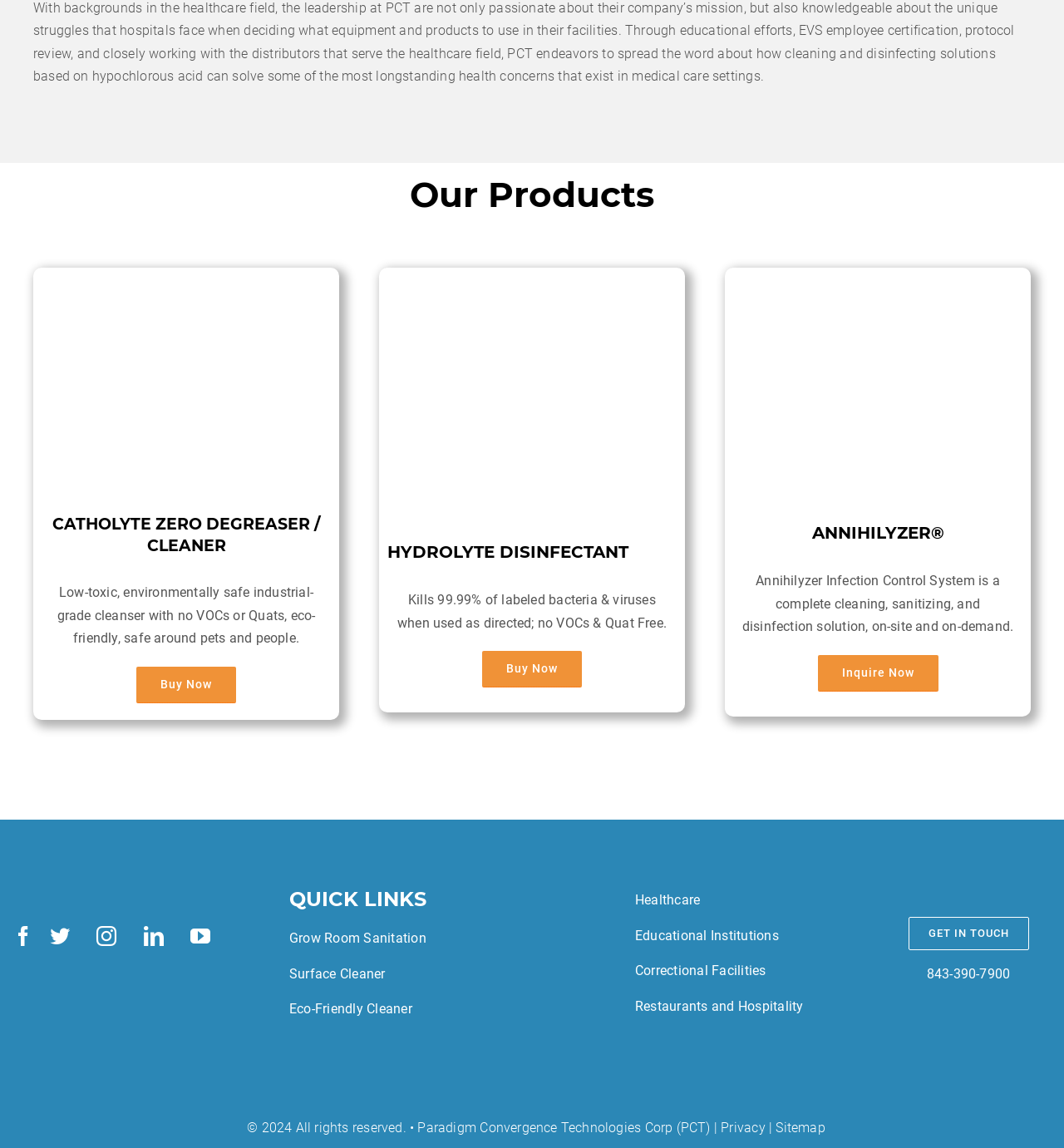Please indicate the bounding box coordinates for the clickable area to complete the following task: "Visit Paradigm Convergence Technologies Corp website". The coordinates should be specified as four float numbers between 0 and 1, i.e., [left, top, right, bottom].

[0.012, 0.735, 0.173, 0.746]